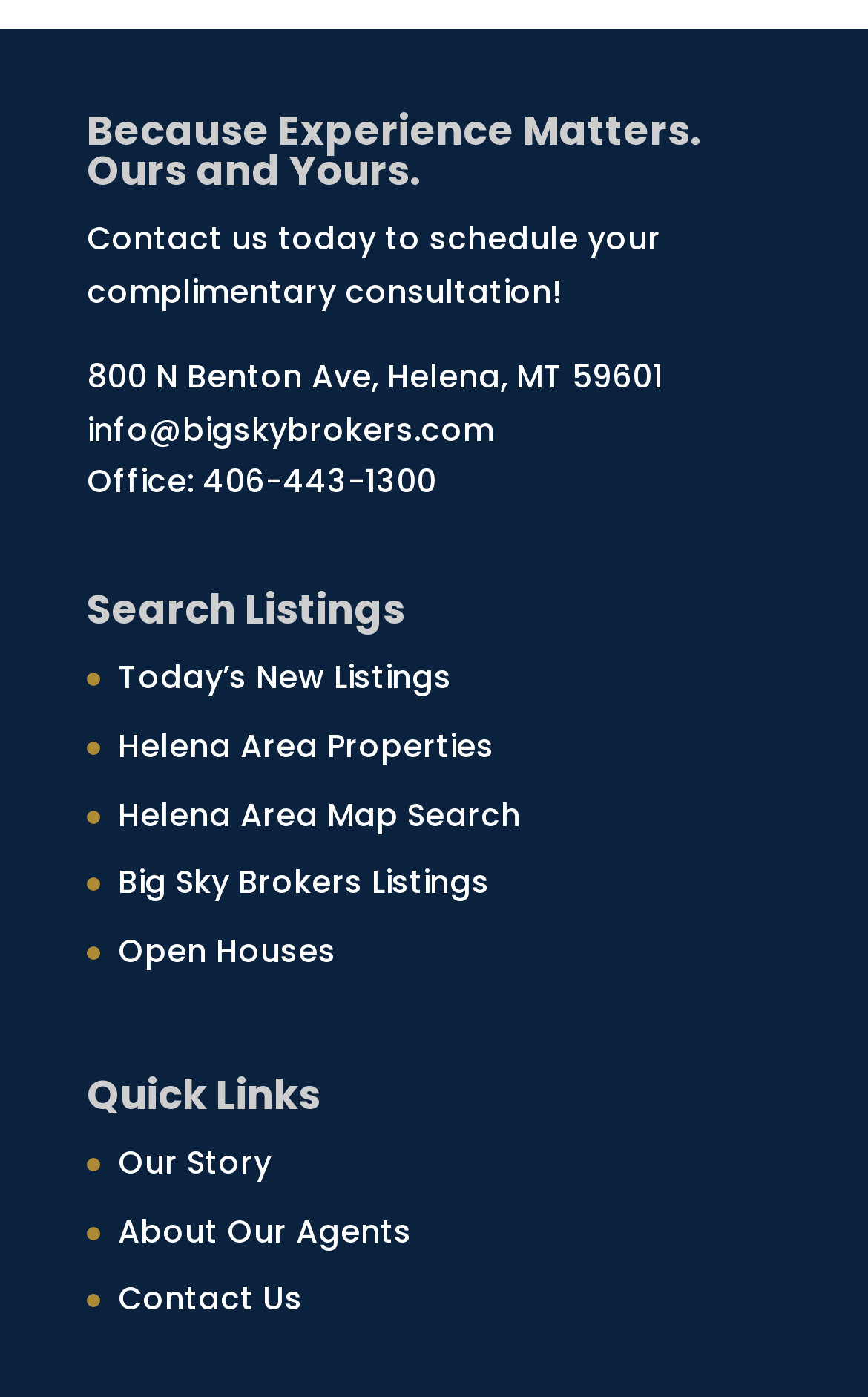Find the bounding box coordinates of the clickable area that will achieve the following instruction: "Contact us through email".

[0.1, 0.291, 0.569, 0.323]